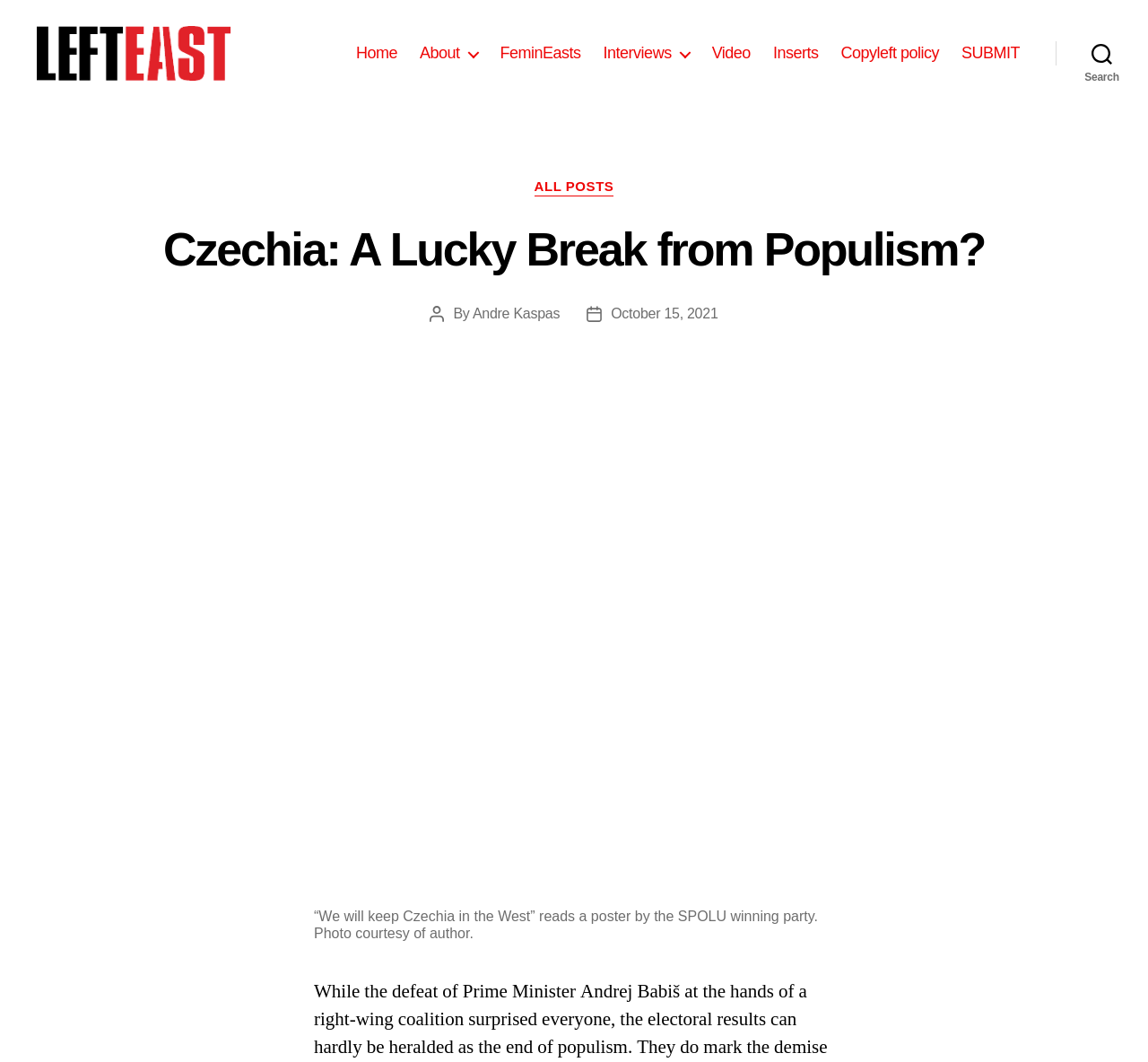Please provide a brief answer to the question using only one word or phrase: 
What is the title of the article?

Czechia: A Lucky Break from Populism?